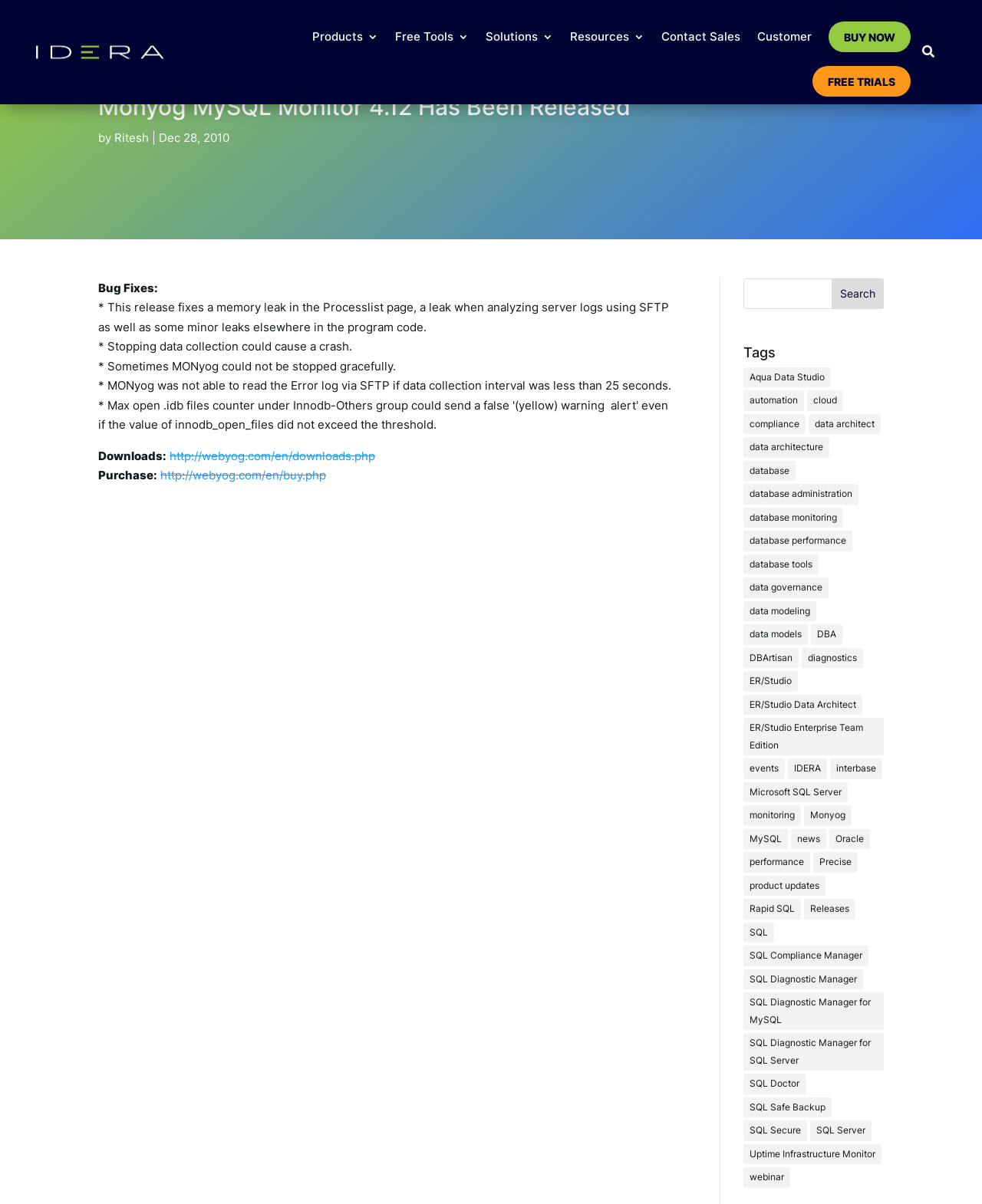Give a complete and precise description of the webpage's appearance.

The webpage is about the release of Monyog MySQL Monitor 4.12, as indicated by the heading at the top of the page. Below the heading, there is a brief description of the release, including the author's name and the date of the release.

The page is divided into several sections. At the top, there are several links to different parts of the website, including "Products", "Free Tools", "Solutions", "Resources", and "Contact Sales". On the right side of the page, there is a search bar with a "Search" button.

The main content of the page is divided into three sections. The first section lists bug fixes in the new release, including fixes for memory leaks and crashes. The second section provides links to download and purchase the software. The third section lists tags related to the software, including "database", "monitoring", "performance", and many others. Each tag is a link to a page with more information about that topic.

There are a total of 189 links on the page, including the links to different parts of the website, the search bar, and the tags. The links are scattered throughout the page, with some at the top, some in the middle, and some at the bottom. The page also contains several blocks of text, including the heading, the description of the release, and the lists of bug fixes and tags.